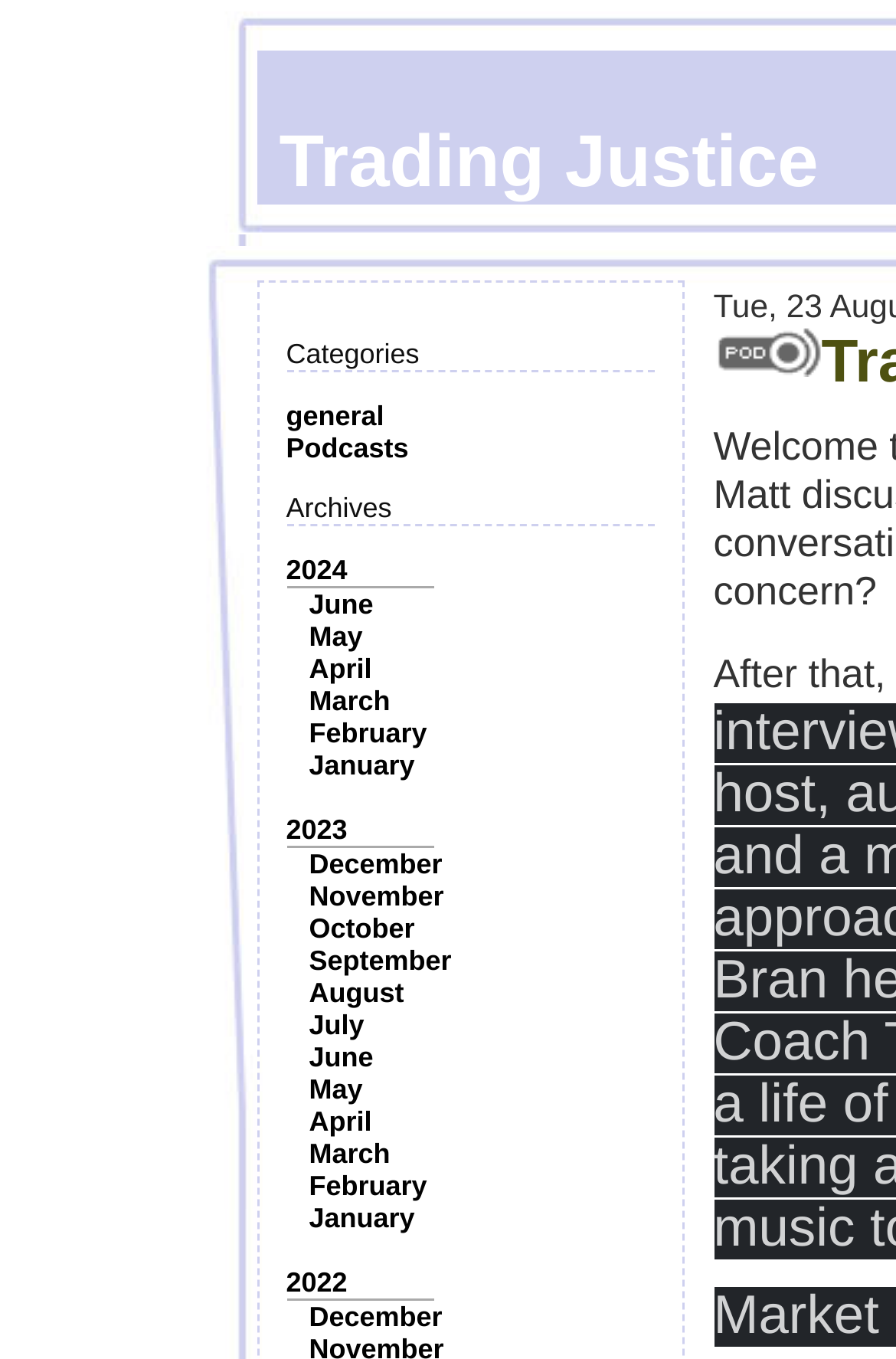Can you show the bounding box coordinates of the region to click on to complete the task described in the instruction: "View archives for 2024"?

[0.319, 0.408, 0.388, 0.431]